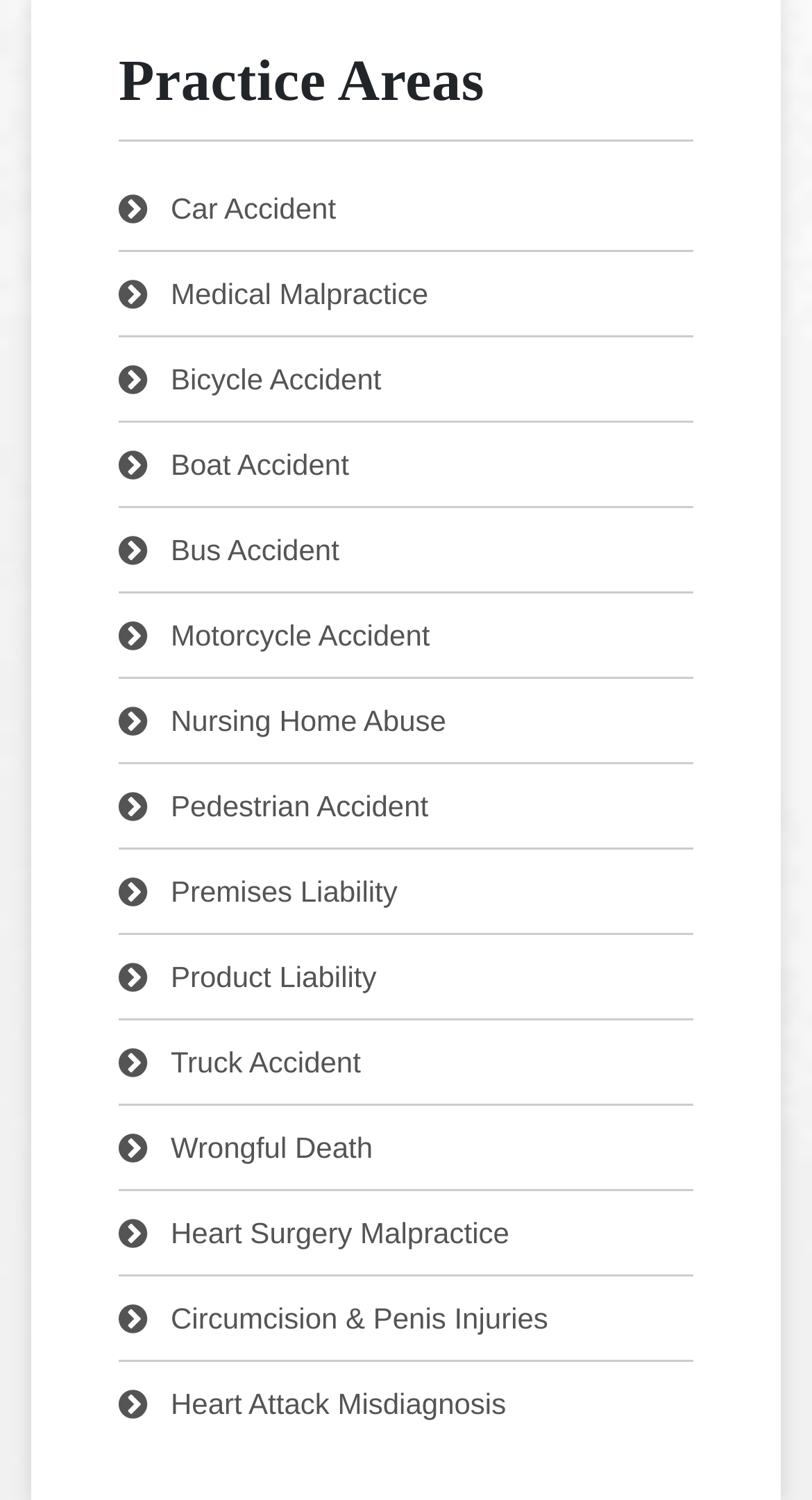Given the content of the image, can you provide a detailed answer to the question?
How many practice areas are listed?

I counted the number of links under the 'Practice Areas' static text, and there are 15 links, each representing a different practice area.